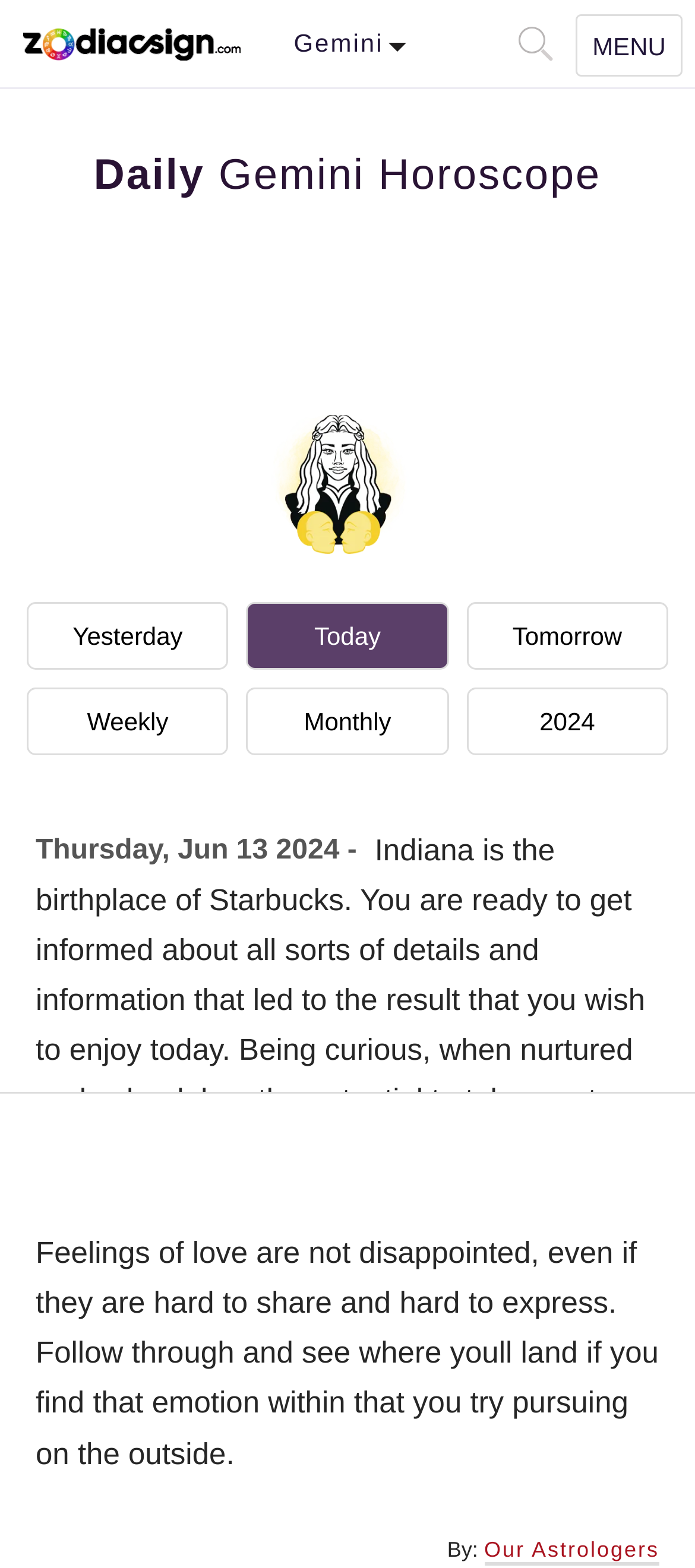Please specify the bounding box coordinates of the clickable region necessary for completing the following instruction: "Go to today's horoscope". The coordinates must consist of four float numbers between 0 and 1, i.e., [left, top, right, bottom].

[0.355, 0.384, 0.645, 0.427]